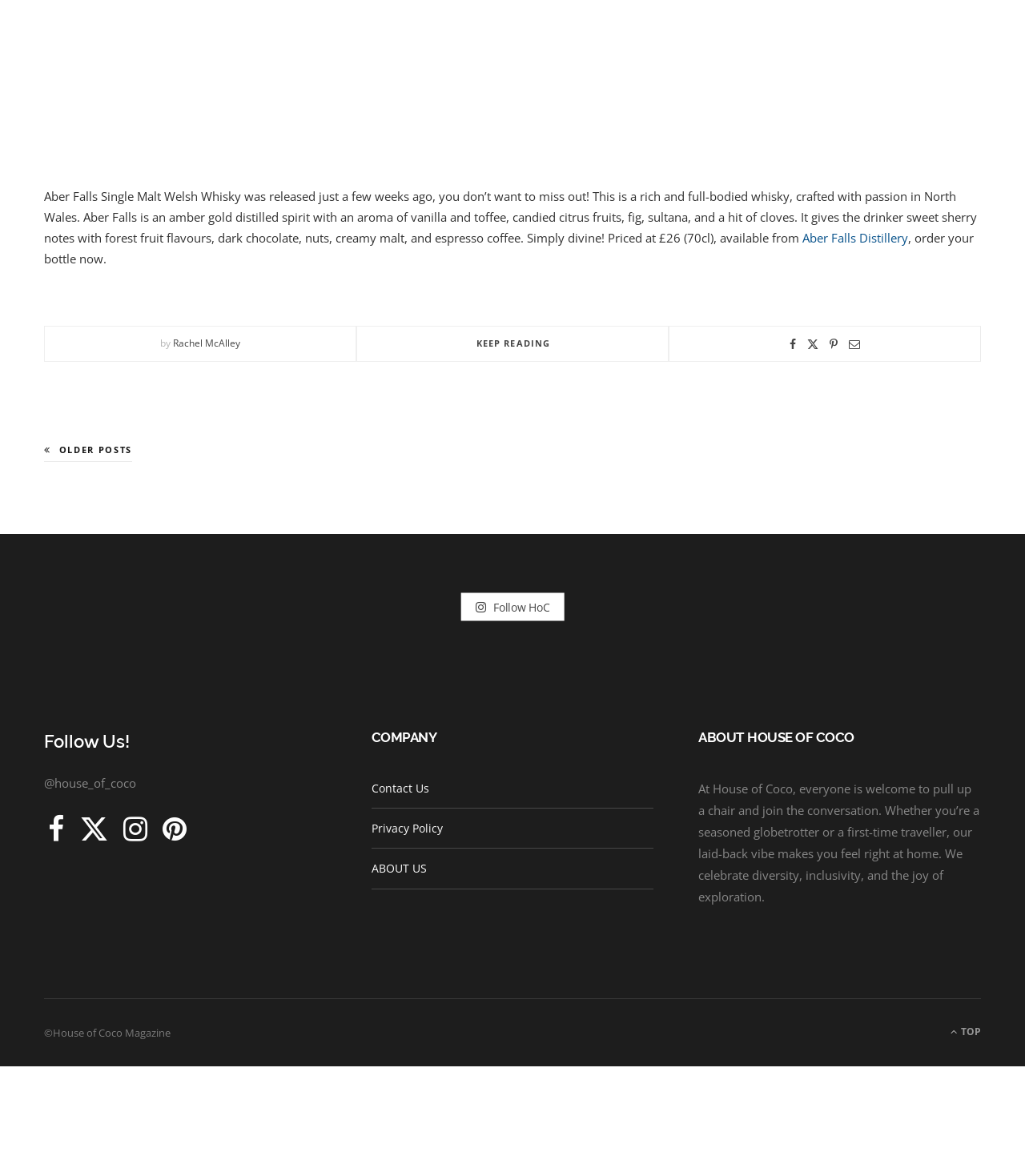What is the name of the magazine?
Please look at the screenshot and answer using one word or phrase.

House of Coco Magazine